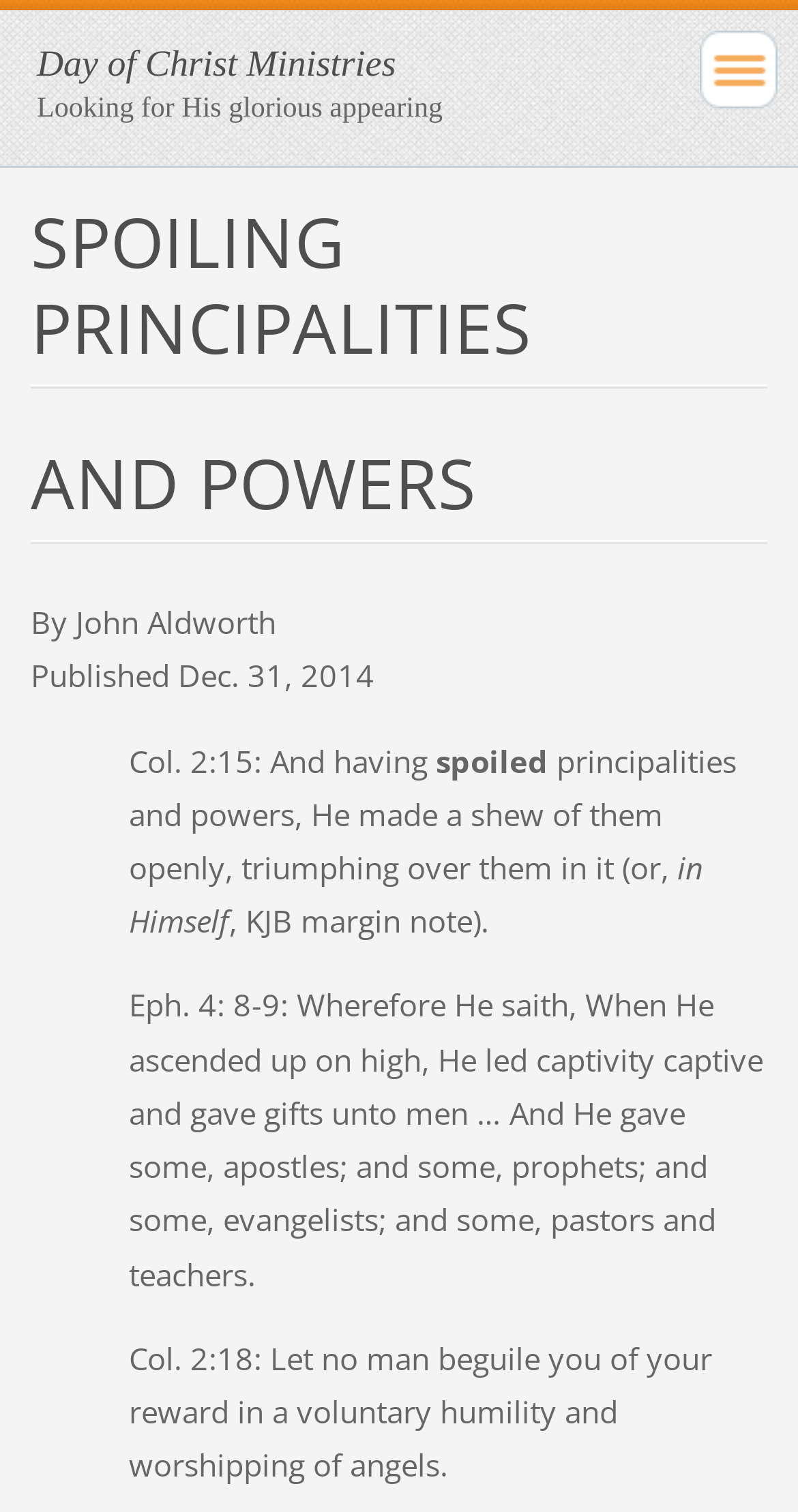Kindly respond to the following question with a single word or a brief phrase: 
How many Bible verses are mentioned in the article?

3